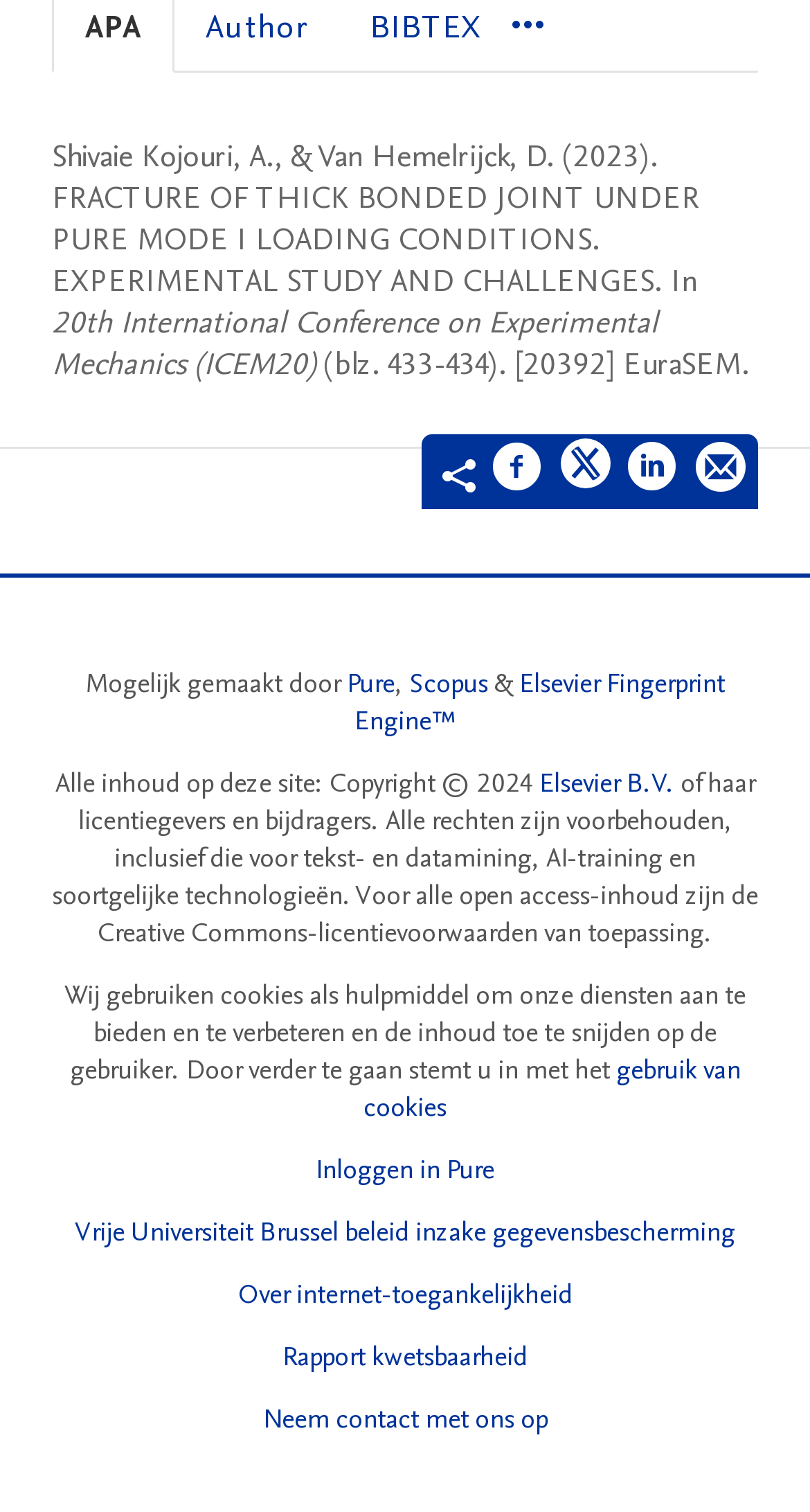What is the copyright year of the website?
Refer to the image and provide a detailed answer to the question.

The copyright year of the website can be found at the bottom of the webpage, where it is written as 'Alle inhoud op deze site: Copyright © 2024'